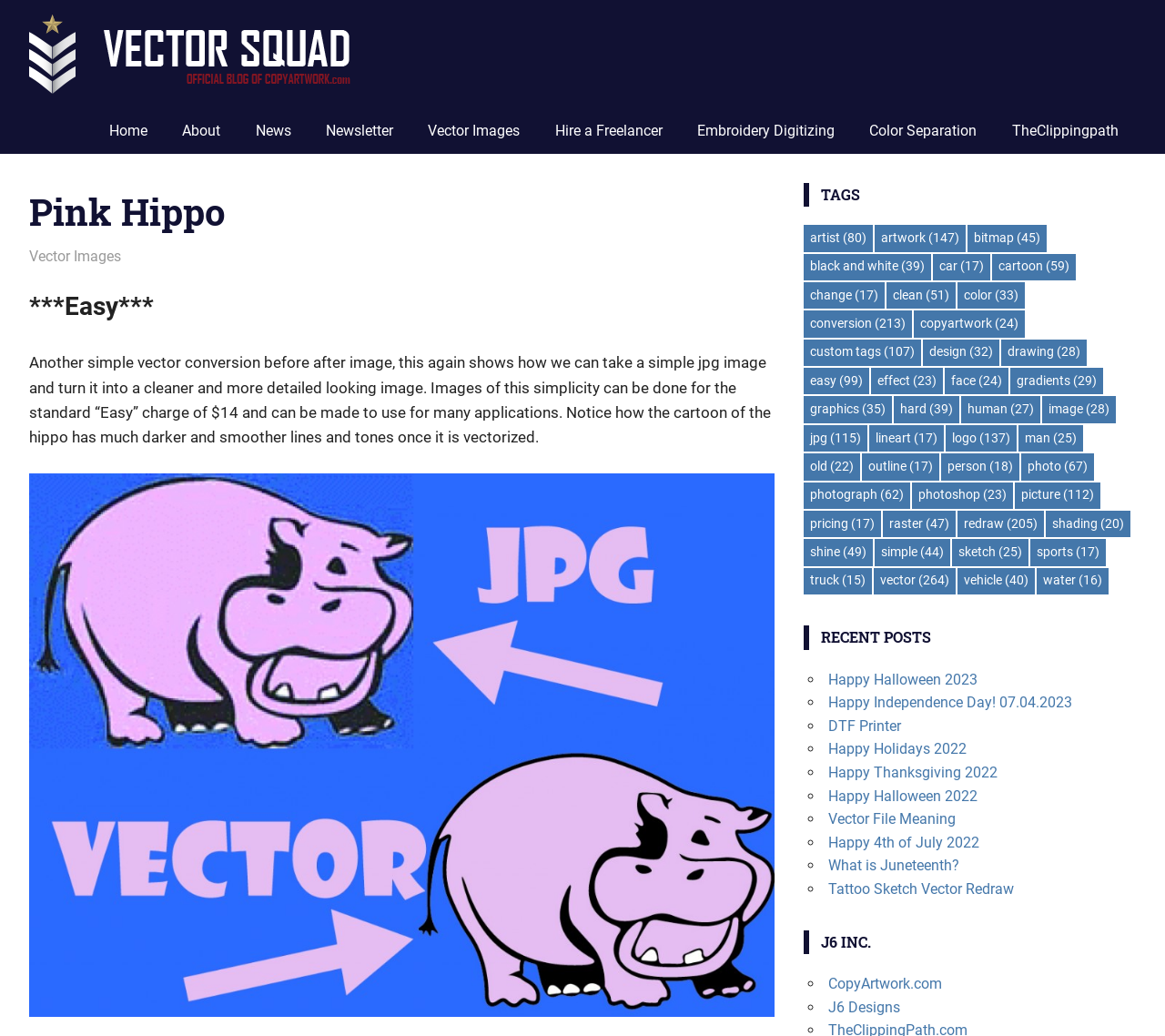Detail the webpage's structure and highlights in your description.

The webpage is a blog post from the "Vector Squad Blog" with a title "***Easy*** Another simple vector conversion before after image, this again shows how we can take a simple jpg image and turn it into a cleaner and more detailed looking image." The blog post is about vector image conversion, specifically highlighting the ease of converting simple images into vector format.

At the top of the page, there is a navigation menu with links to various sections of the website, including "Home", "About", "News", and more. Below the navigation menu, there is a header section with the blog post title and a brief description of the post.

The main content of the blog post is divided into two sections. The first section is a brief introduction to the vector conversion process, explaining how simple images can be converted into vector format for a standard "Easy" charge of $14. This section also includes a before-and-after image comparison, showcasing the improvement in image quality after vectorization.

The second section is a list of tags, with 24 links to various categories, including "artist", "artwork", "bitmap", and more. Each tag link has a corresponding number of items in parentheses, indicating the number of related posts or images.

Throughout the page, there are several links and images, including a logo for the "Vector Squad Blog" and a heading that reads "TAGS". The overall layout of the page is clean and organized, making it easy to navigate and read.